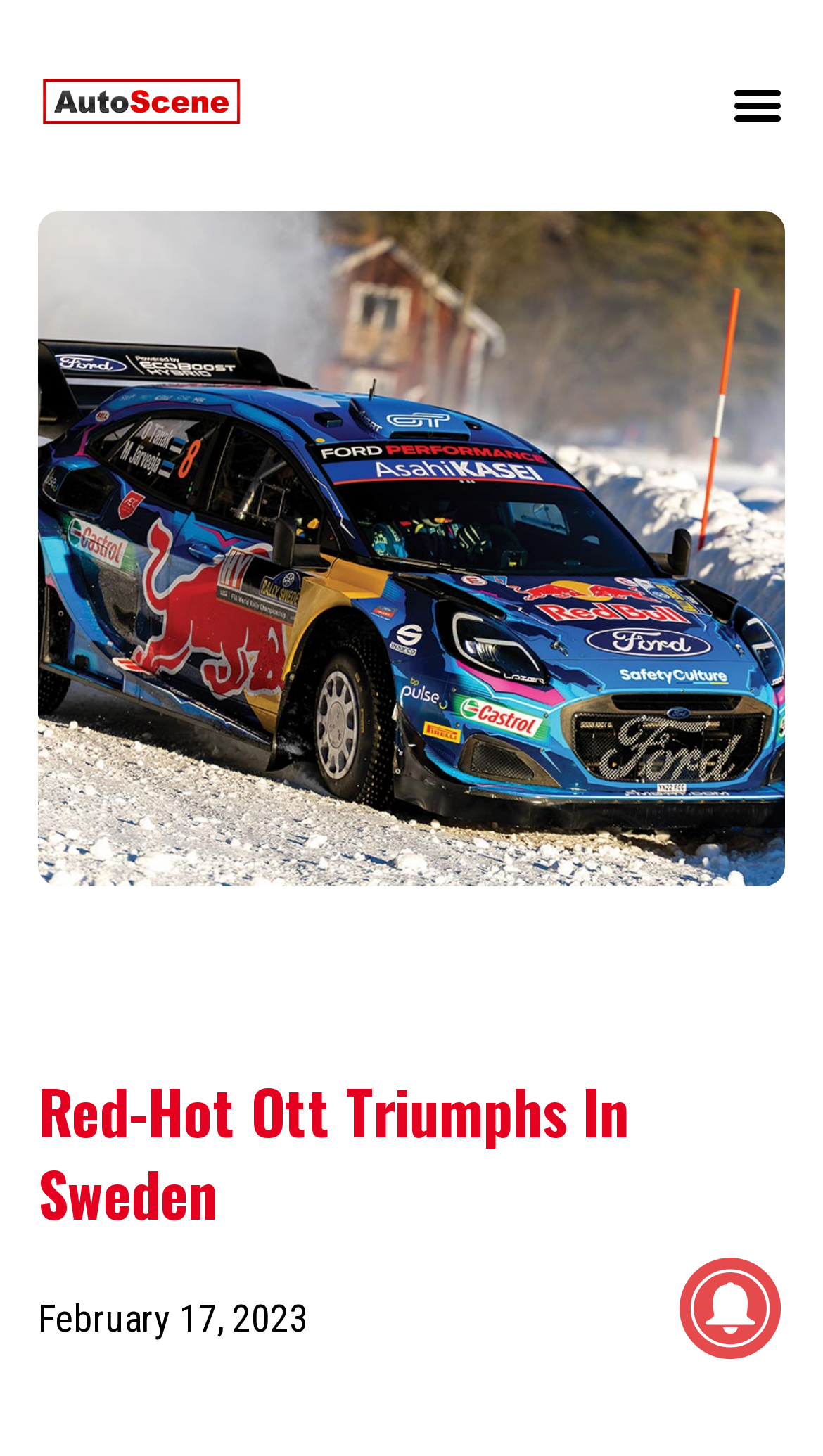Summarize the webpage with intricate details.

The webpage is about Ott Tänak and Martin Jarveoja's victory with the NGK-sponsored M-Sport Ford World Rally Team. At the top left of the page, there is a header with a link and a menu toggle button to the right of it. Below the header, there is a main heading that reads "Red-Hot Ott Triumphs In Sweden". 

On the top right side of the page, there is a time element with the text "February 17, 2023". 

Towards the bottom of the page, there is an image that takes up about a quarter of the page's width. 

On the top right corner of the page, there is a close button. There is also a link located at the middle left of the page.